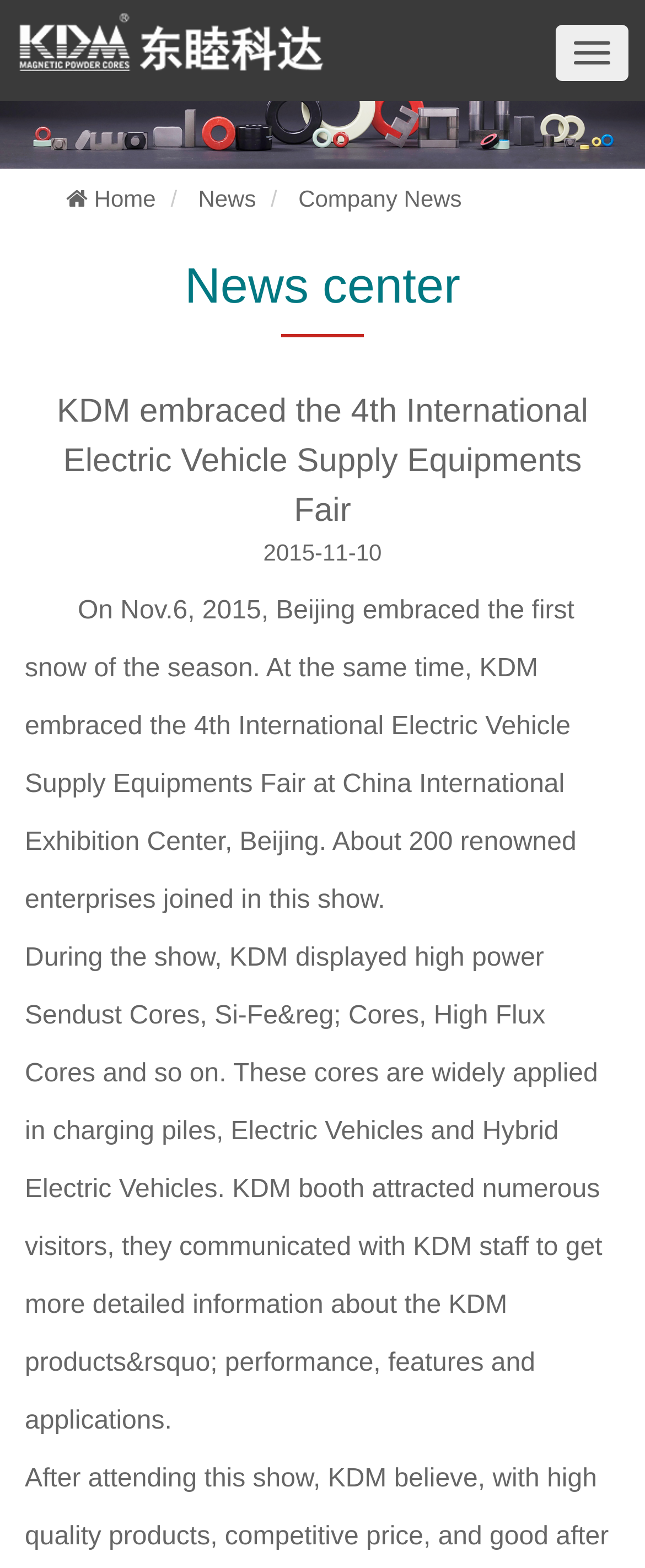Answer the question briefly using a single word or phrase: 
What is the date of the news?

2015-11-10